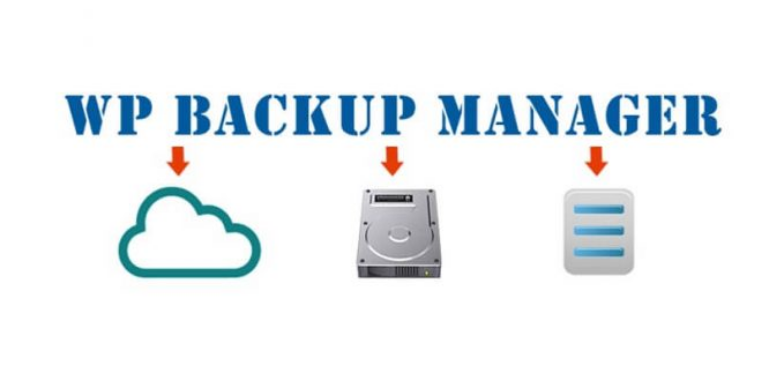How many icons are arranged horizontally?
We need a detailed and meticulous answer to the question.

The caption describes the visual arrangement of three icons: a cloud icon, a graphic of a hard drive, and a stylized document icon, highlighting the diverse options for data storage and management.